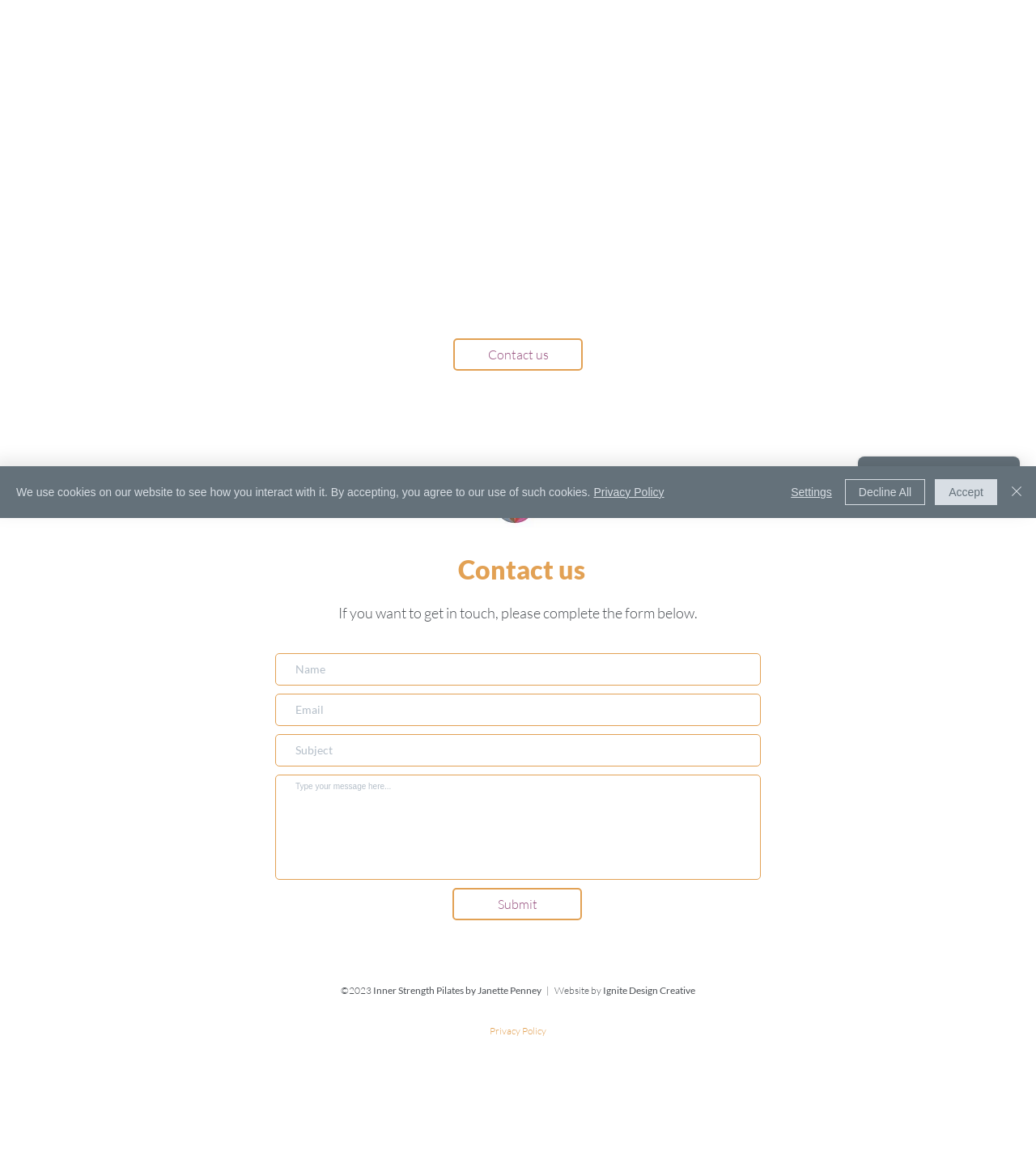Locate the UI element described by Decline All and provide its bounding box coordinates. Use the format (top-left x, top-left y, bottom-right x, bottom-right y) with all values as floating point numbers between 0 and 1.

[0.815, 0.415, 0.893, 0.437]